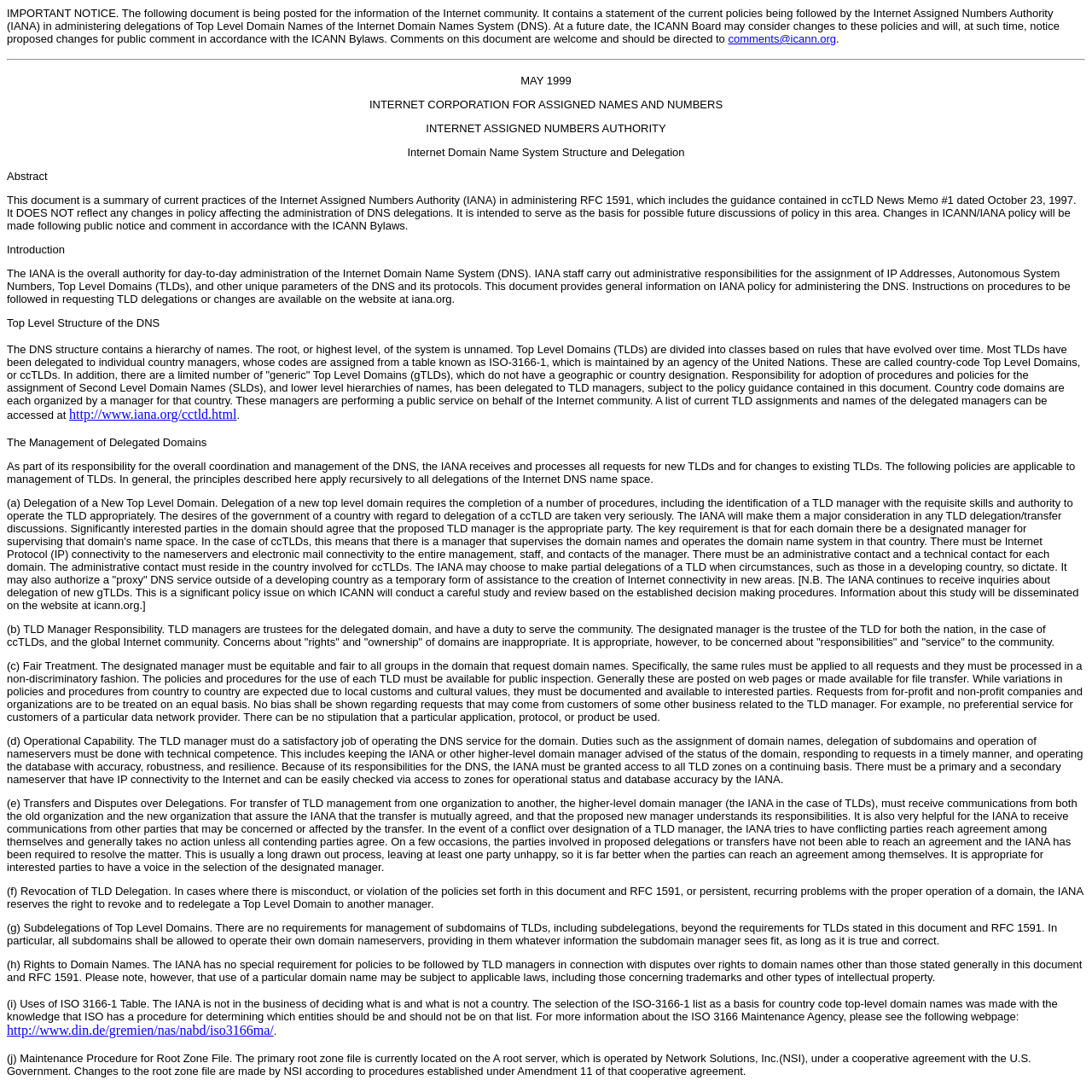Please answer the following query using a single word or phrase: 
What is the requirement for TLD managers to operate the DNS service?

Technical competence